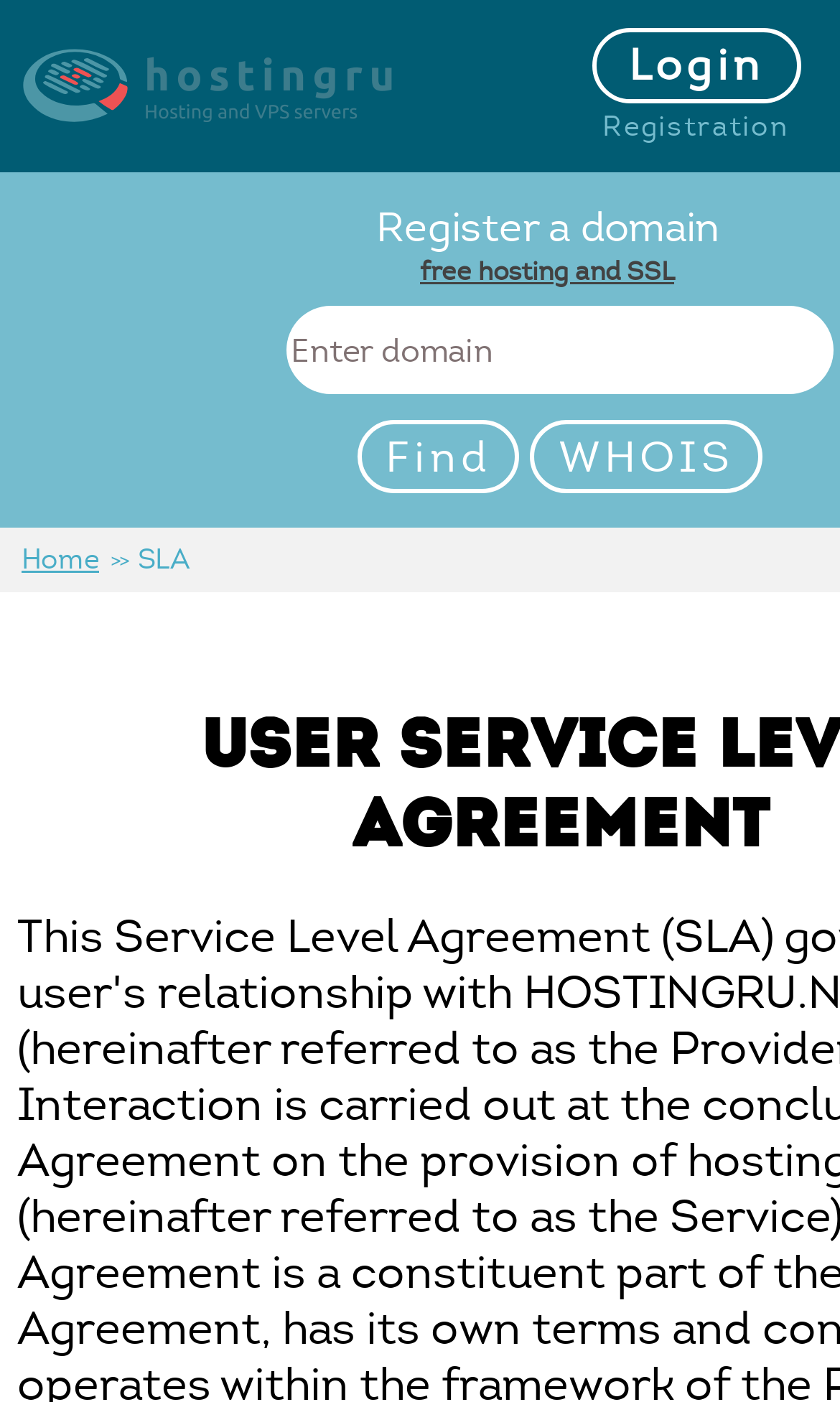Locate the bounding box coordinates of the element that should be clicked to execute the following instruction: "login".

[0.705, 0.02, 0.953, 0.074]